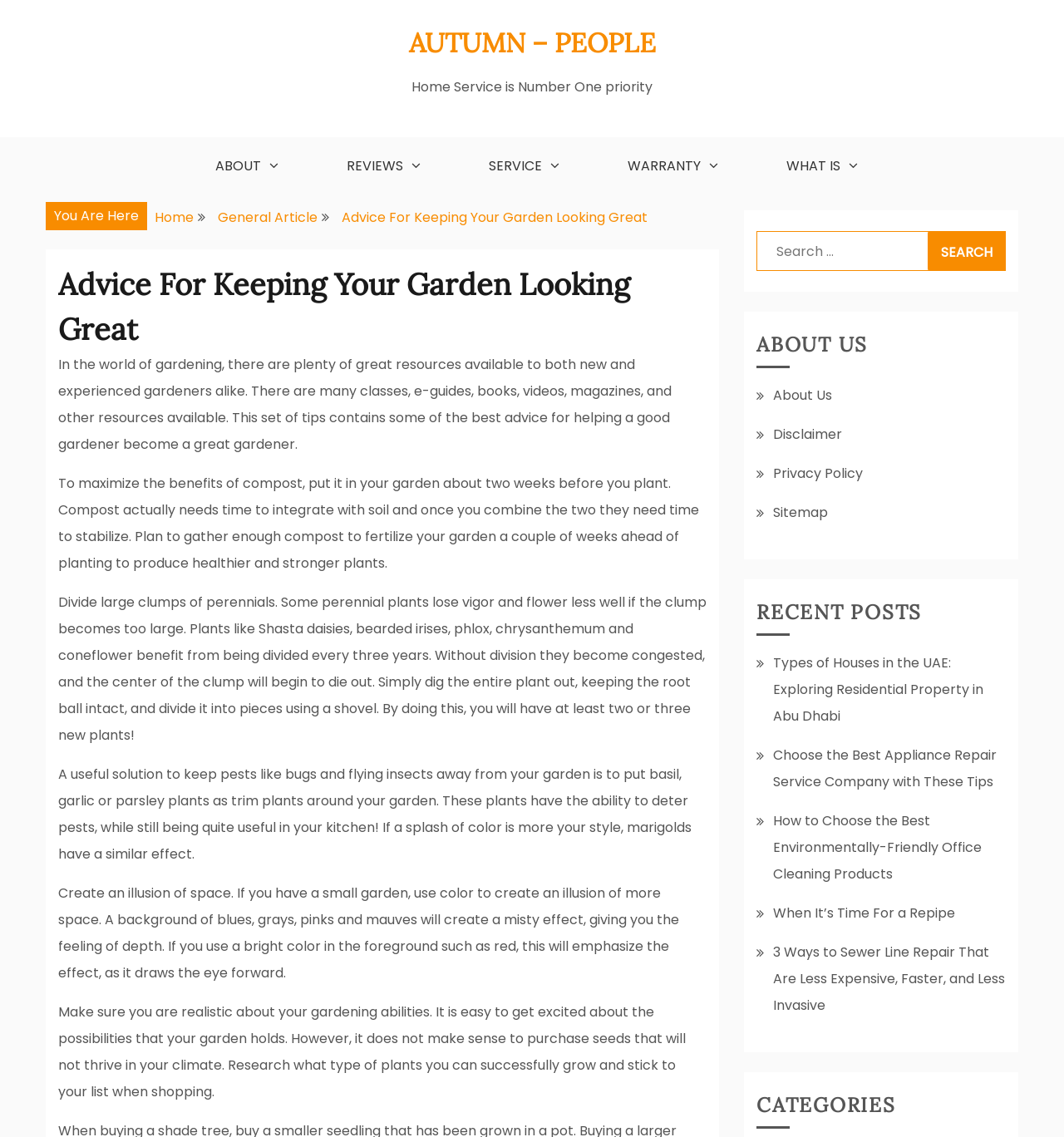Please pinpoint the bounding box coordinates for the region I should click to adhere to this instruction: "Read the 'Advice For Keeping Your Garden Looking Great' article".

[0.321, 0.183, 0.609, 0.2]